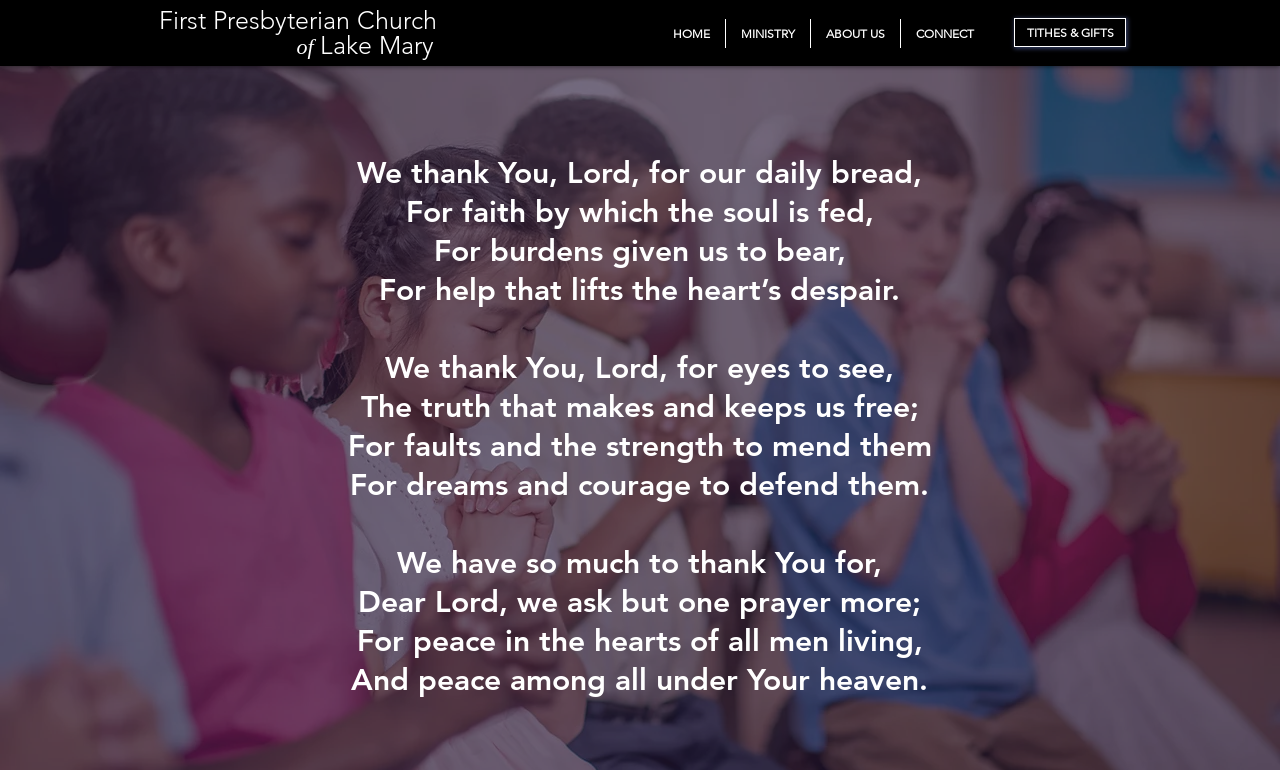Please provide a one-word or phrase answer to the question: 
What is the theme of the poem?

Thankfulness